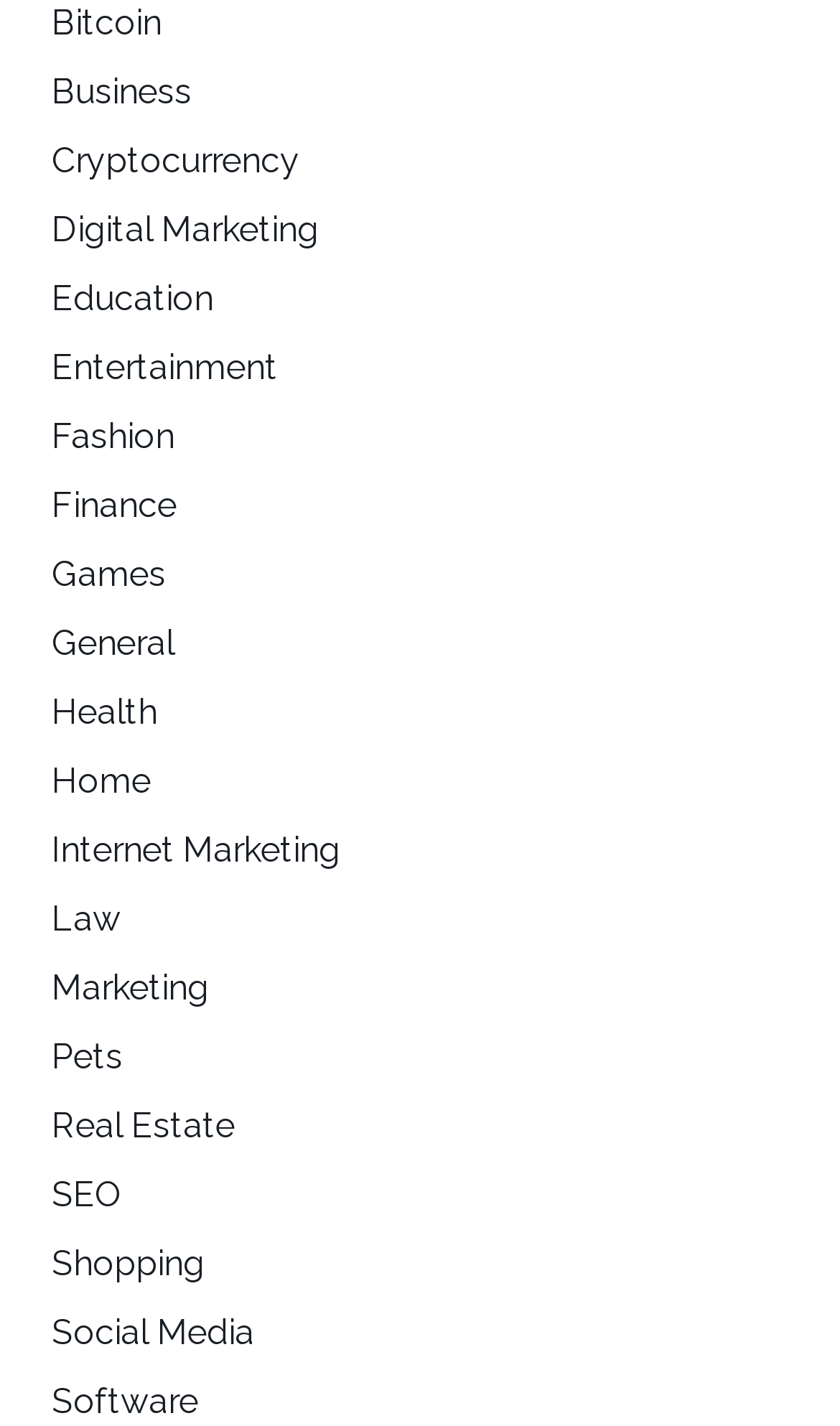Please find the bounding box coordinates of the element's region to be clicked to carry out this instruction: "Explore the Fashion category".

[0.062, 0.292, 0.208, 0.32]